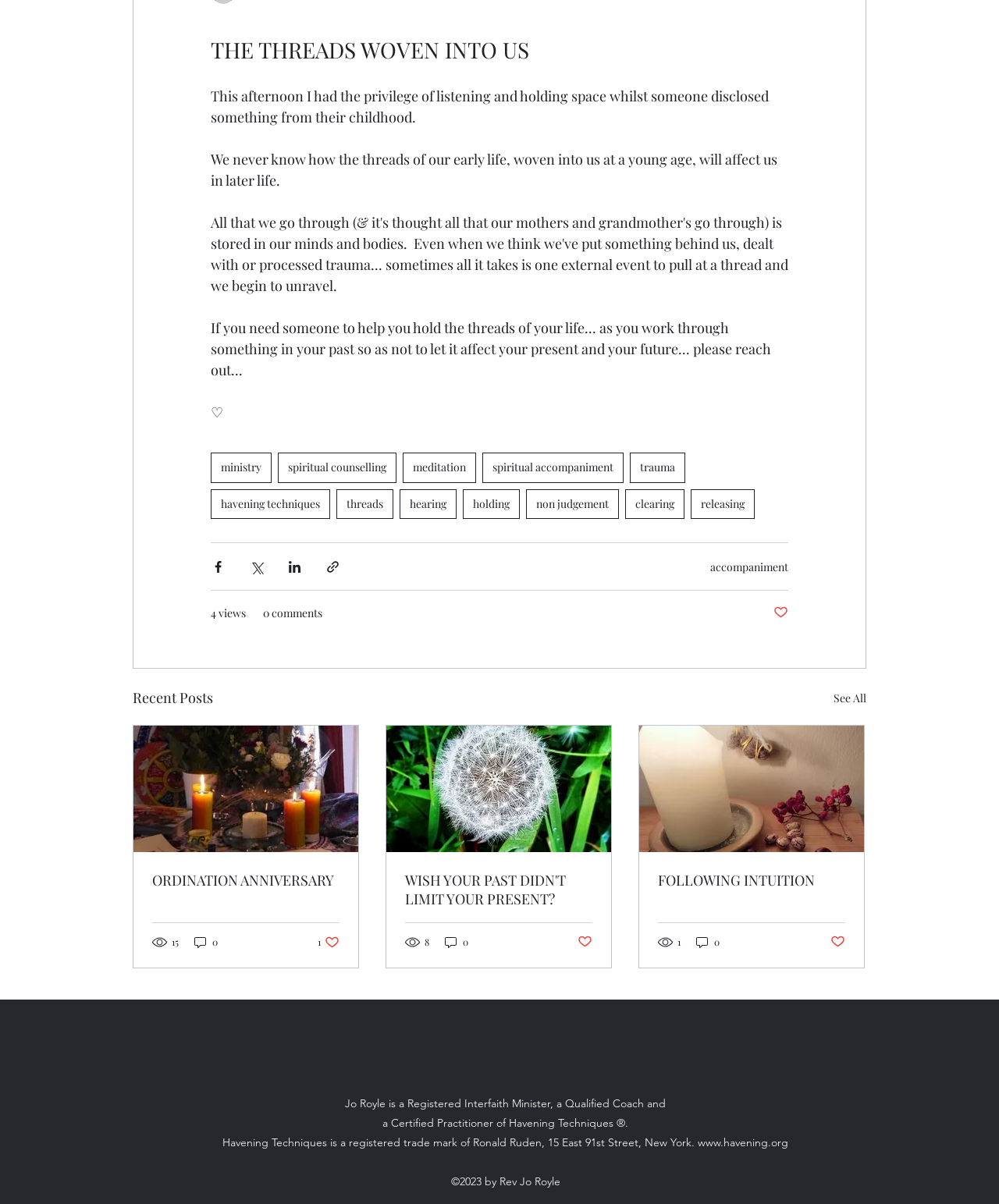Find the bounding box of the UI element described as follows: "clearing".

[0.626, 0.406, 0.685, 0.431]